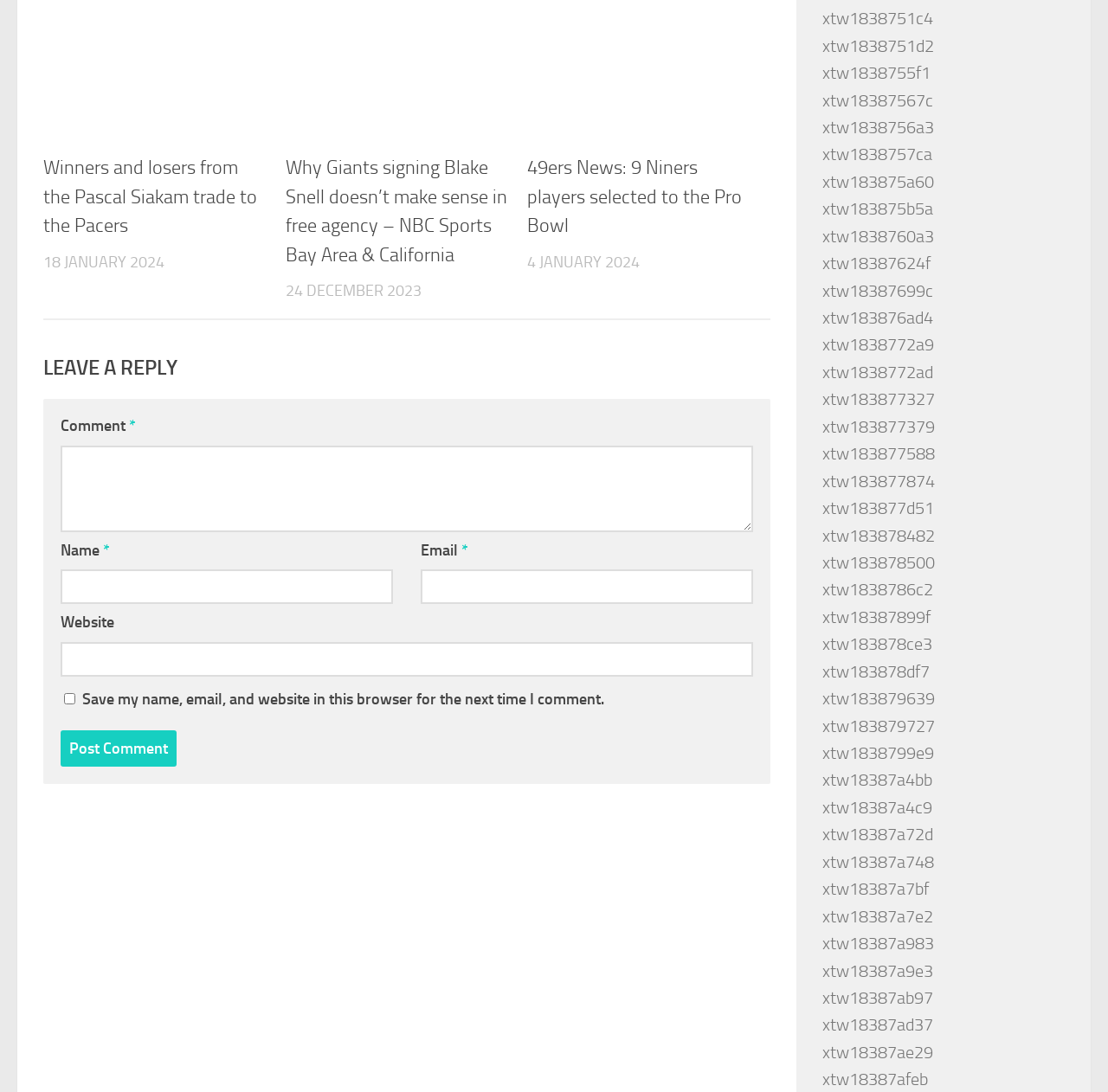What is the date of the latest article?
Answer the question with as much detail as you can, using the image as a reference.

I looked at the dates associated with each article and found that the latest one is '18 JANUARY 2024', which is the date of the article 'Winners and losers from the Pascal Siakam trade to the Pacers'.